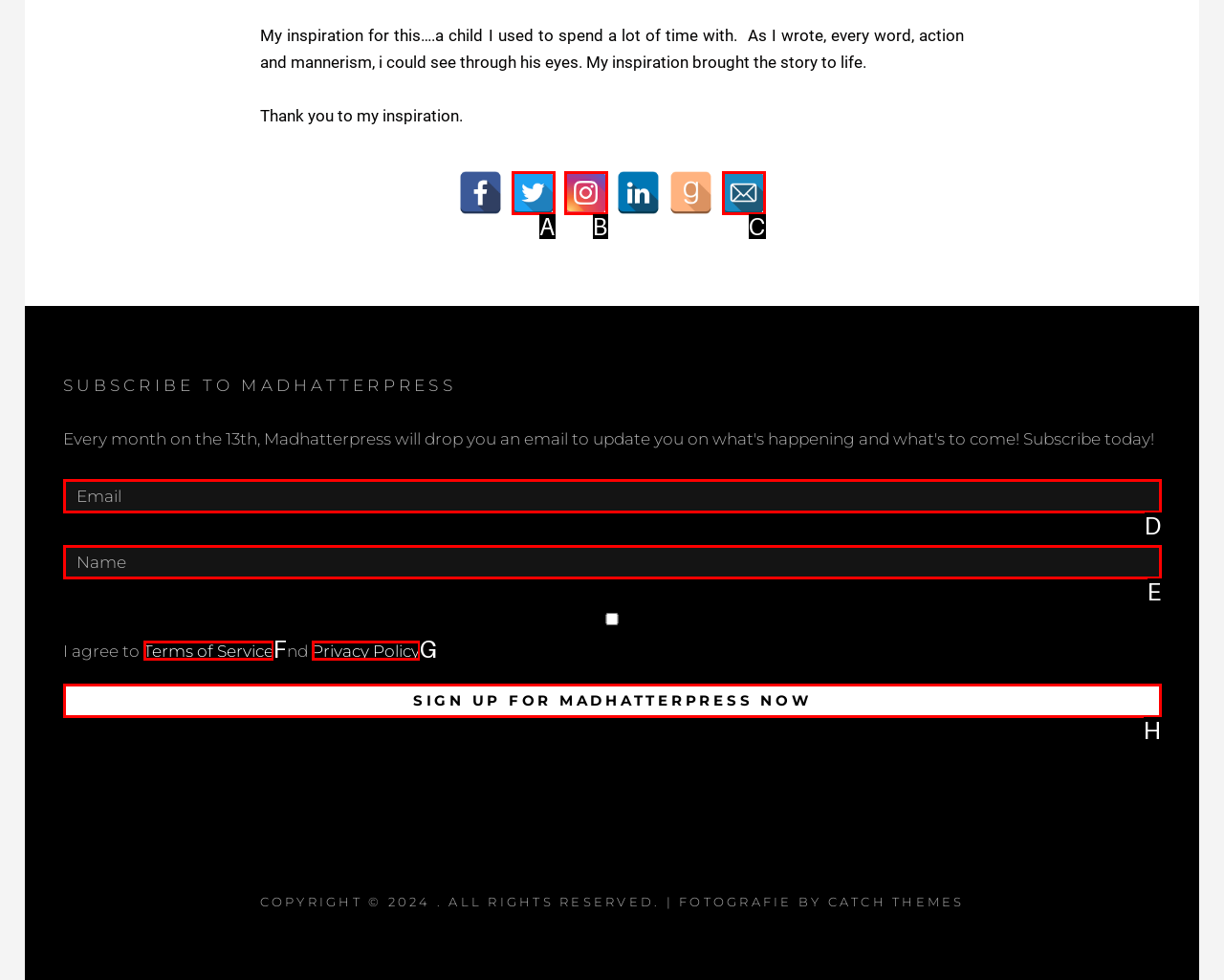Find the option that fits the given description: Privacy Policy
Answer with the letter representing the correct choice directly.

G